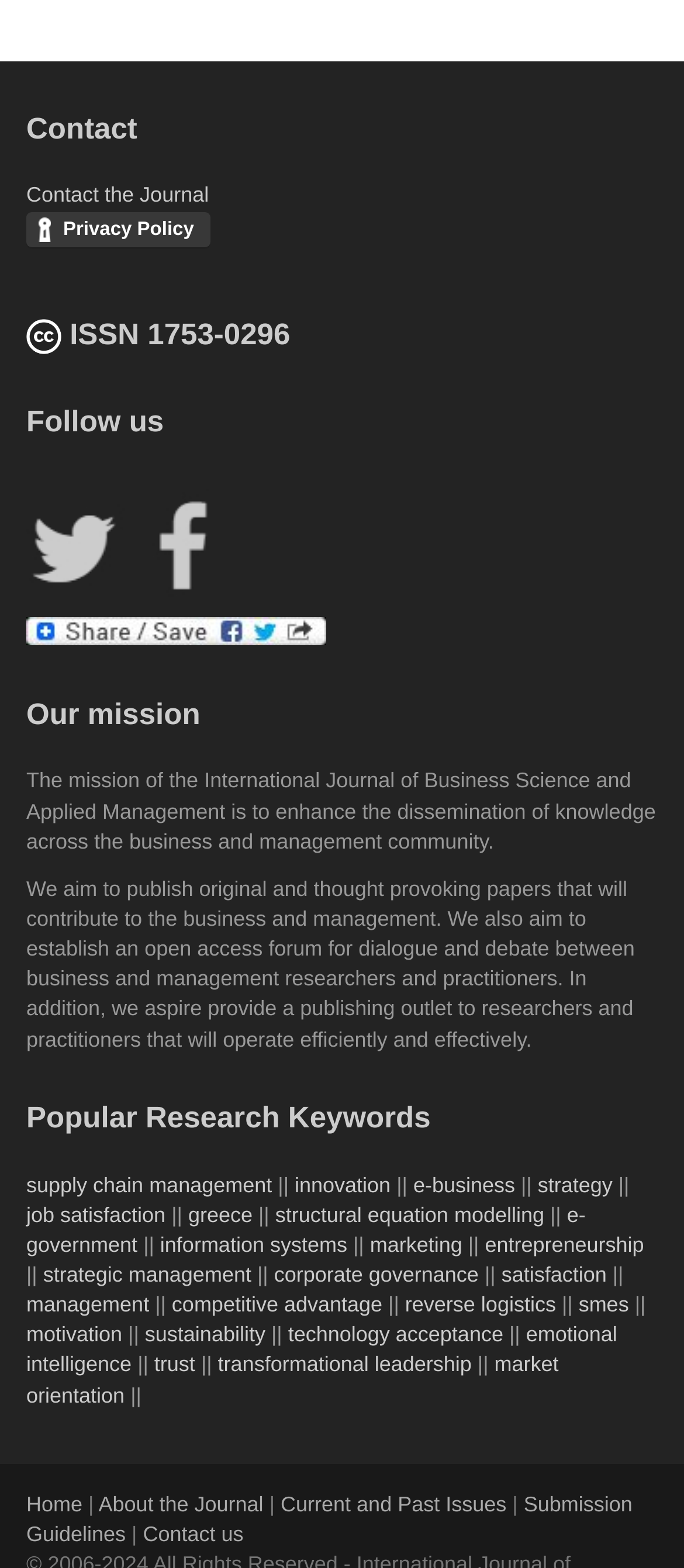Please give a succinct answer to the question in one word or phrase:
How many headings are there on the webpage?

5